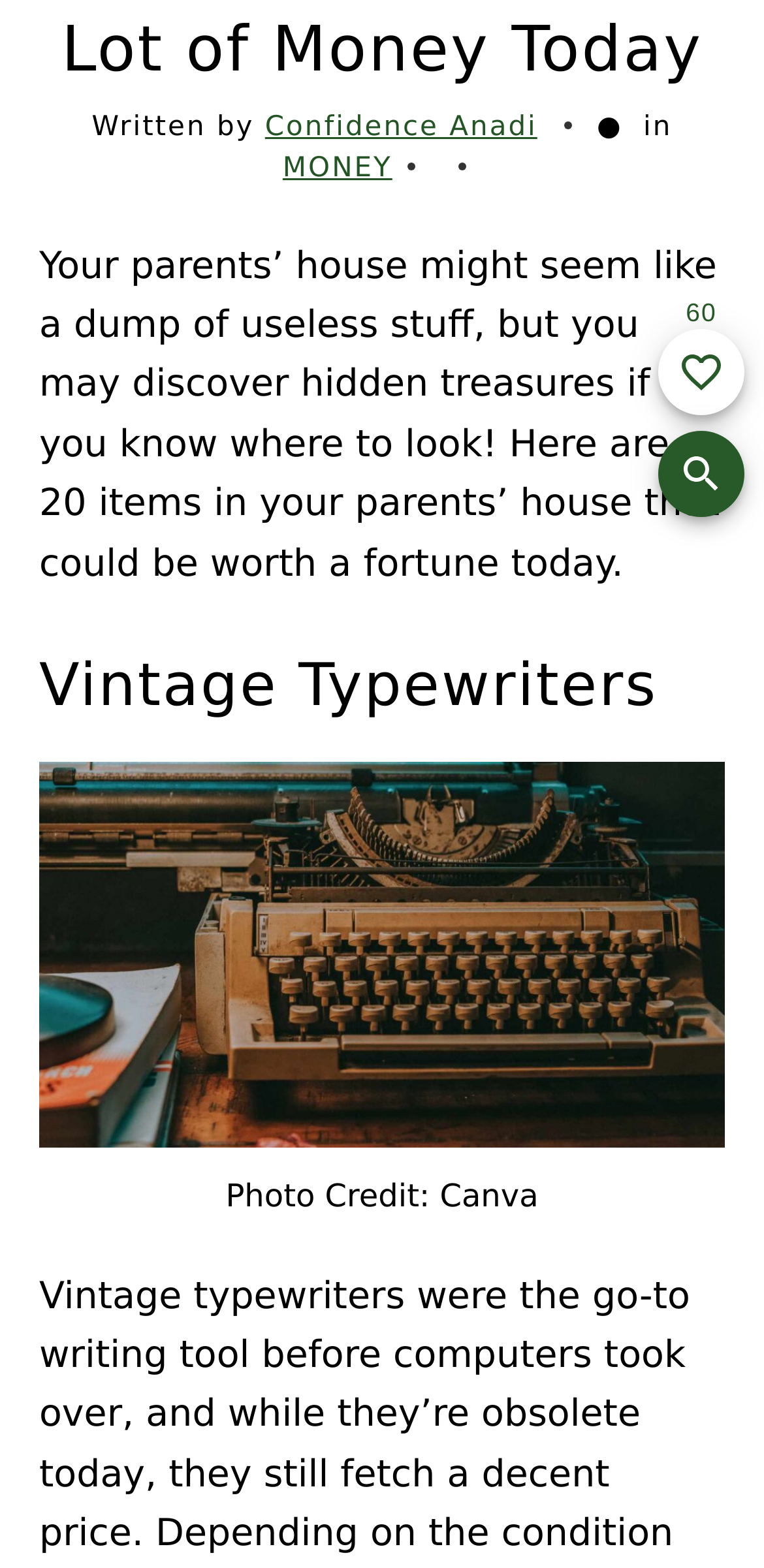Given the element description My Favorite Pages, specify the bounding box coordinates of the corresponding UI element in the format (top-left x, top-left y, bottom-right x, bottom-right y). All values must be between 0 and 1.

[0.574, 0.165, 0.987, 0.219]